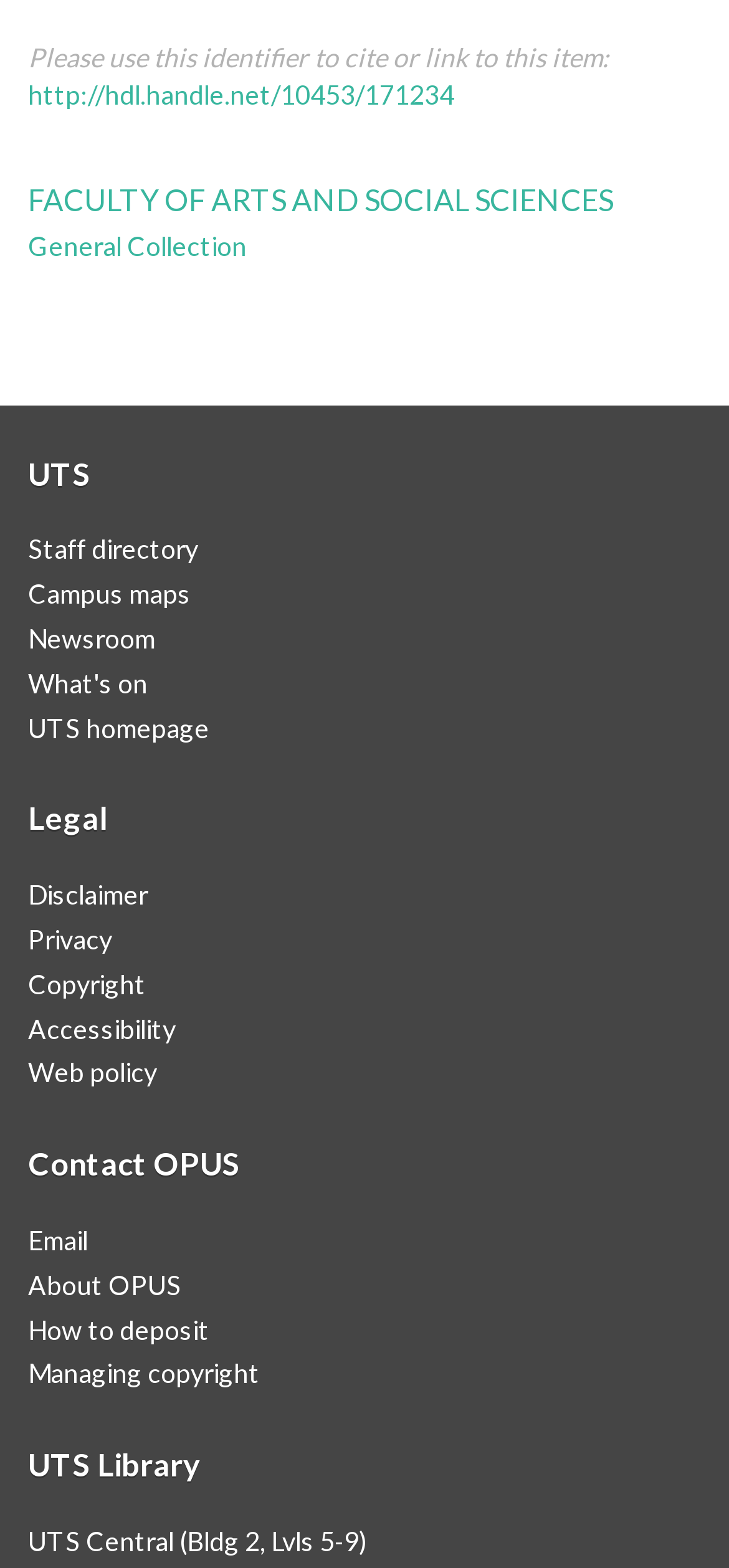Provide the bounding box coordinates for the area that should be clicked to complete the instruction: "View the UTS homepage".

[0.038, 0.454, 0.287, 0.474]